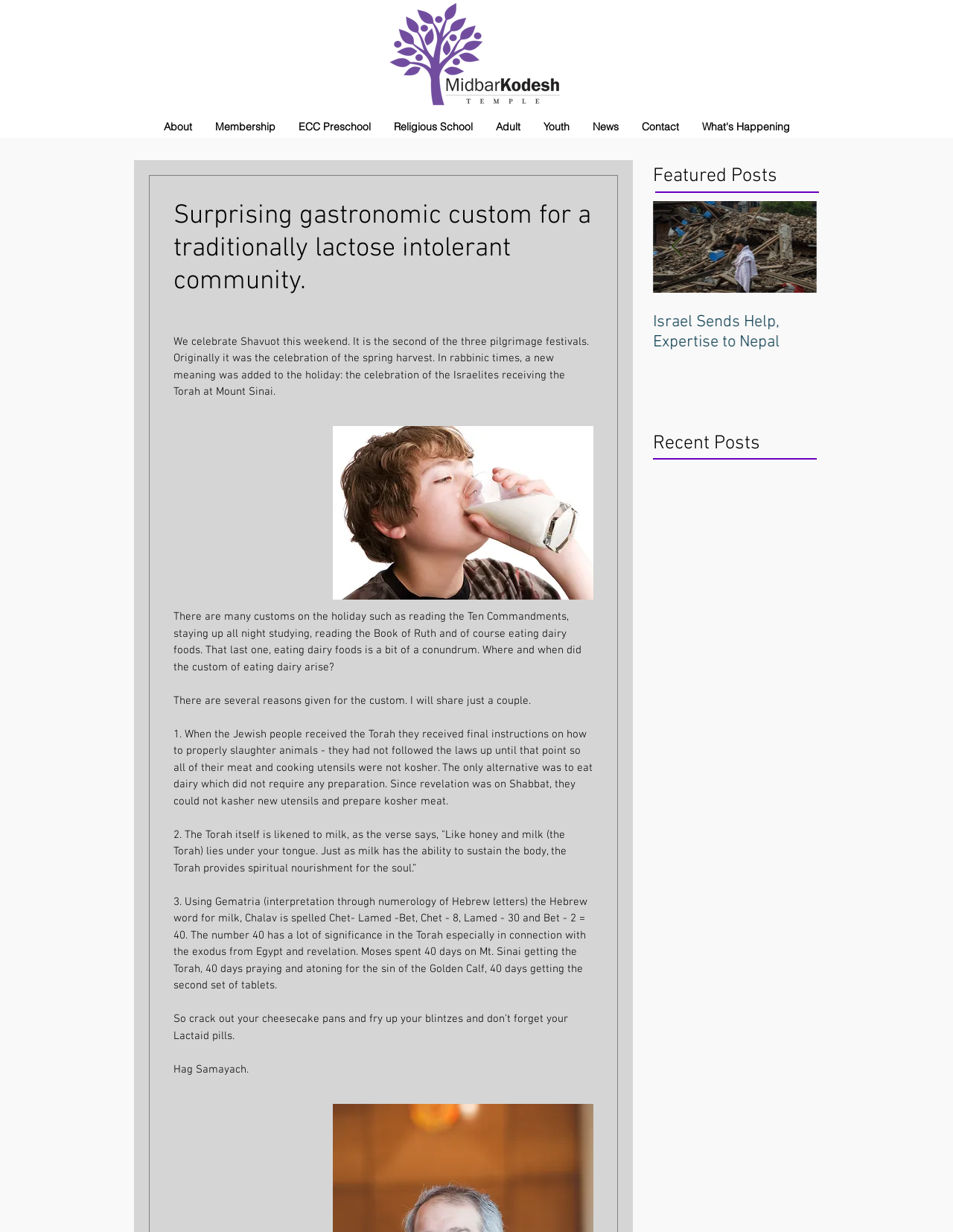Highlight the bounding box coordinates of the region I should click on to meet the following instruction: "Click the 'Previous Item' button".

[0.703, 0.191, 0.717, 0.21]